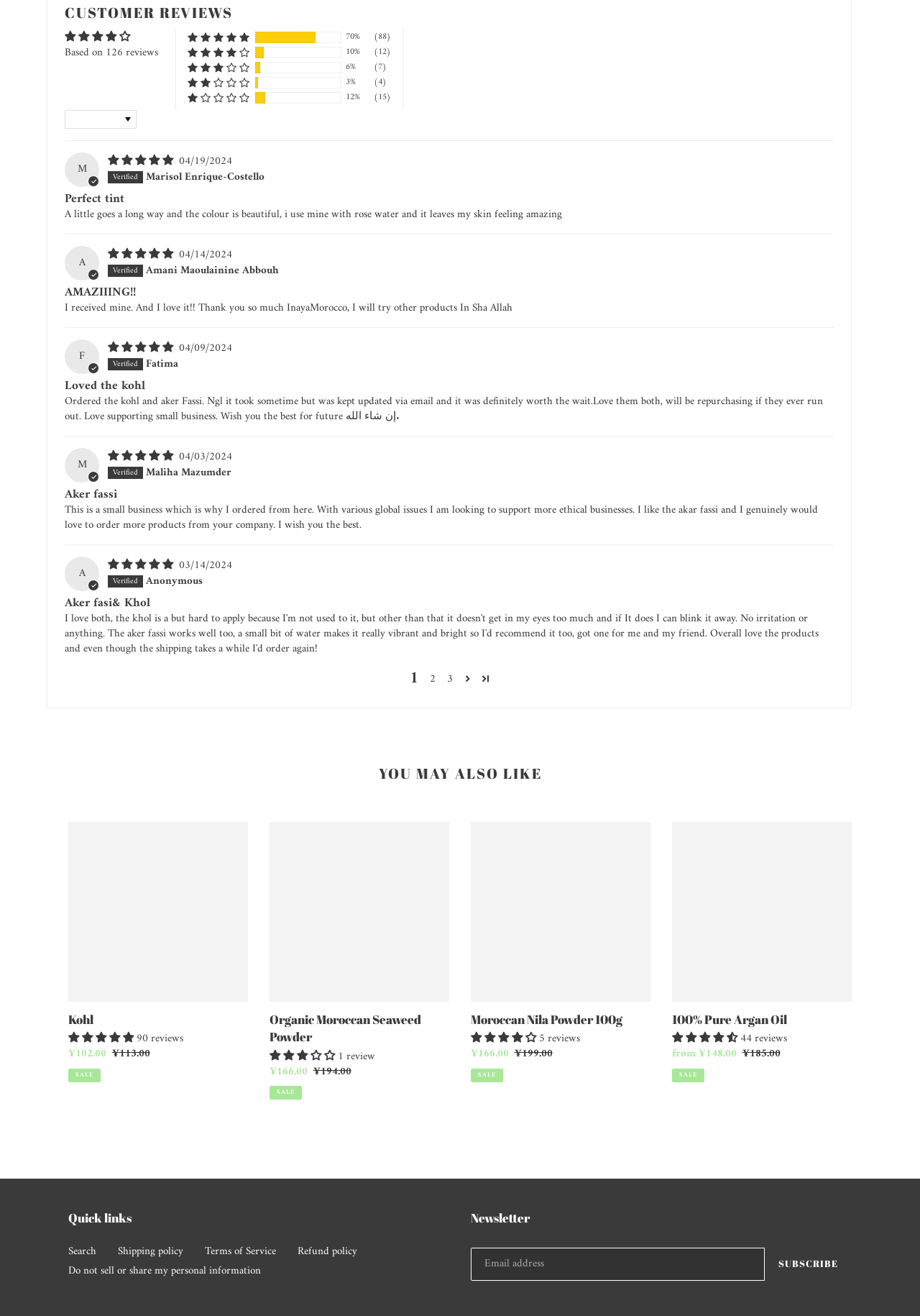Please determine the bounding box coordinates of the element to click in order to execute the following instruction: "Sort reviews using the dropdown". The coordinates should be four float numbers between 0 and 1, specified as [left, top, right, bottom].

[0.07, 0.083, 0.148, 0.098]